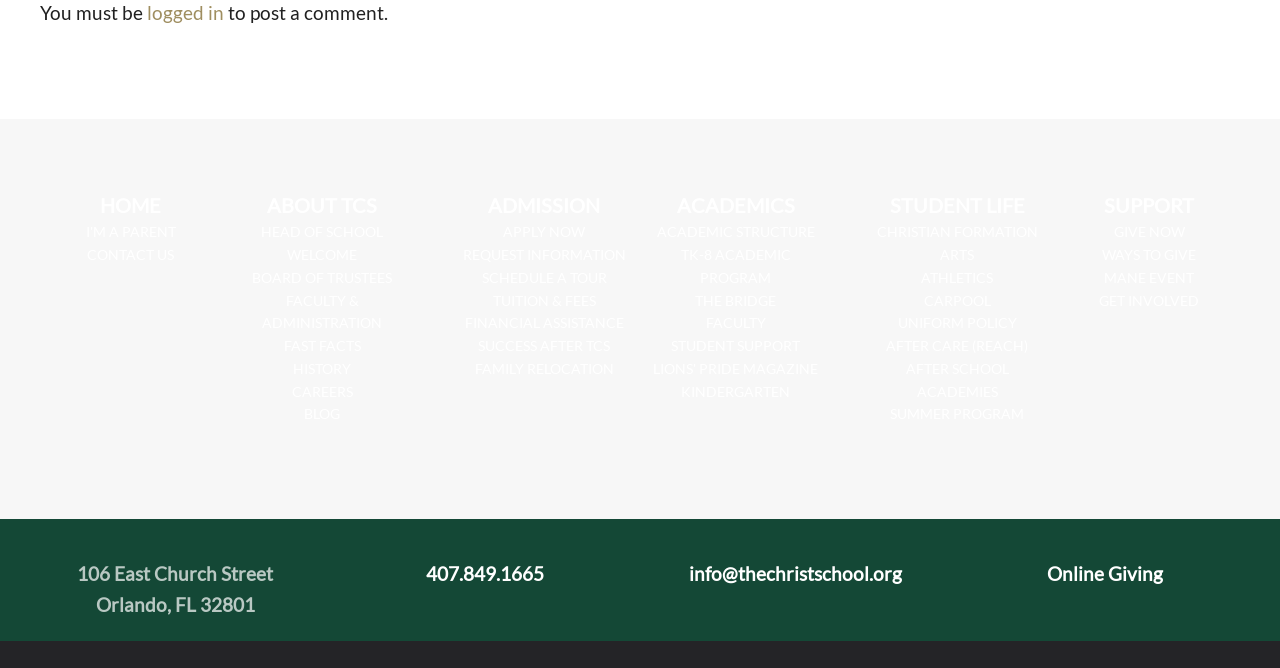Given the element description CONTACT, predict the bounding box coordinates for the UI element in the webpage screenshot. The format should be (top-left x, top-left y, bottom-right x, bottom-right y), and the values should be between 0 and 1.

None